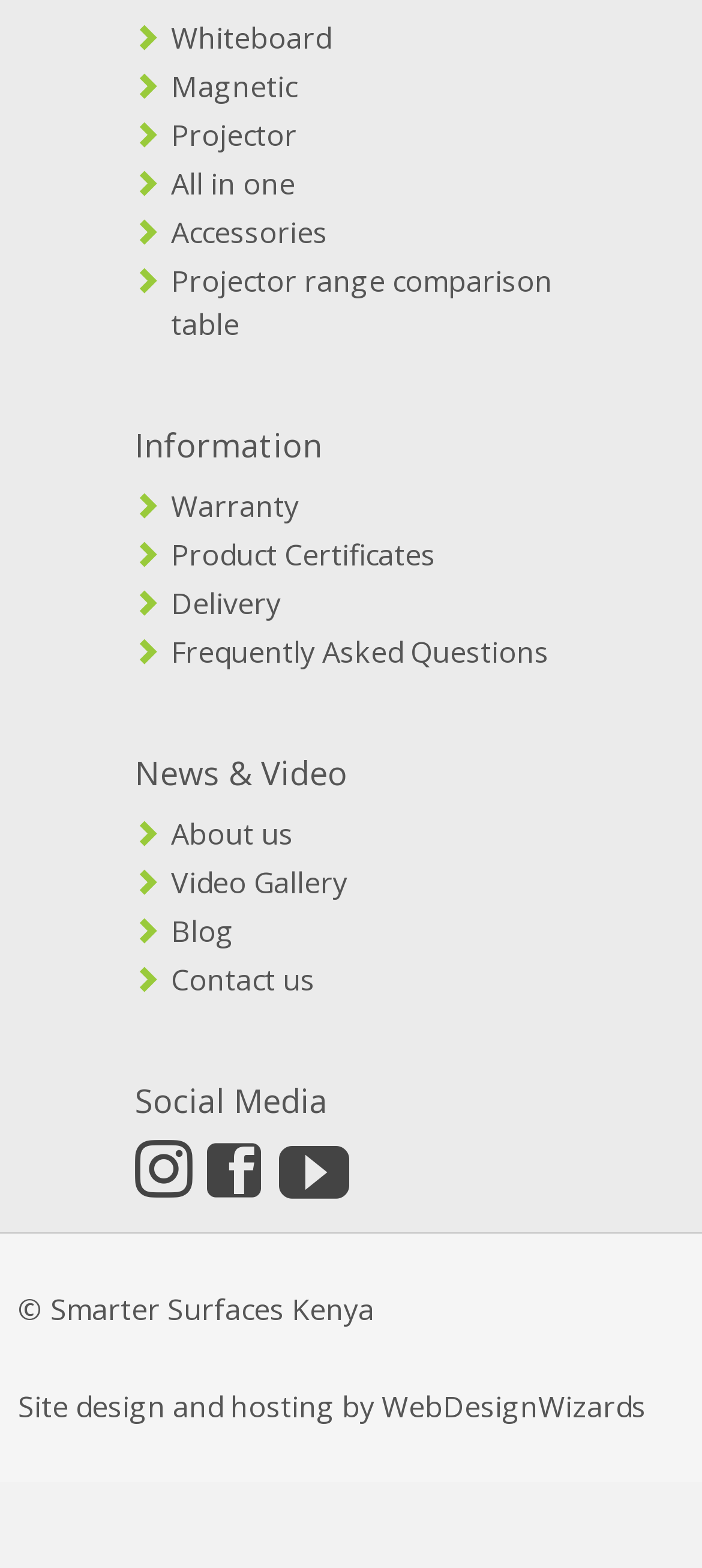Locate the bounding box coordinates of the segment that needs to be clicked to meet this instruction: "Check Warranty information".

[0.244, 0.31, 0.426, 0.335]